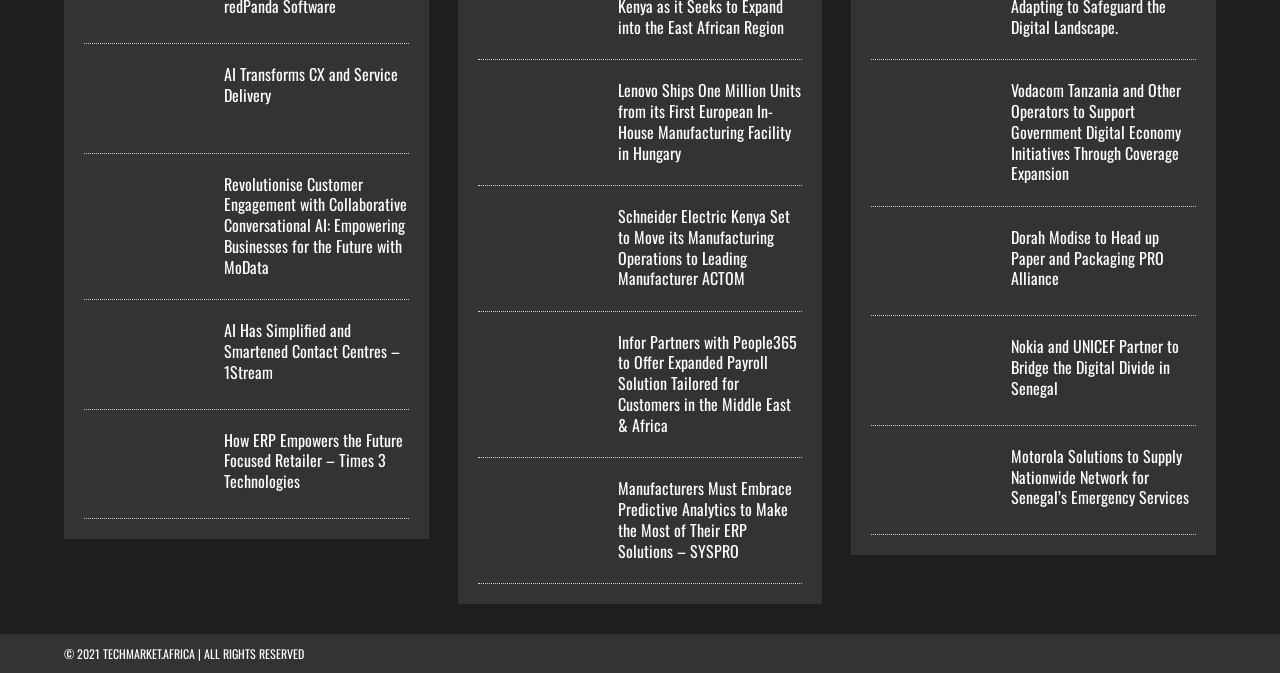Locate the coordinates of the bounding box for the clickable region that fulfills this instruction: "Explore Lenovo Ships One Million Units from its First European In-House Manufacturing Facility in Hungary".

[0.373, 0.186, 0.467, 0.216]